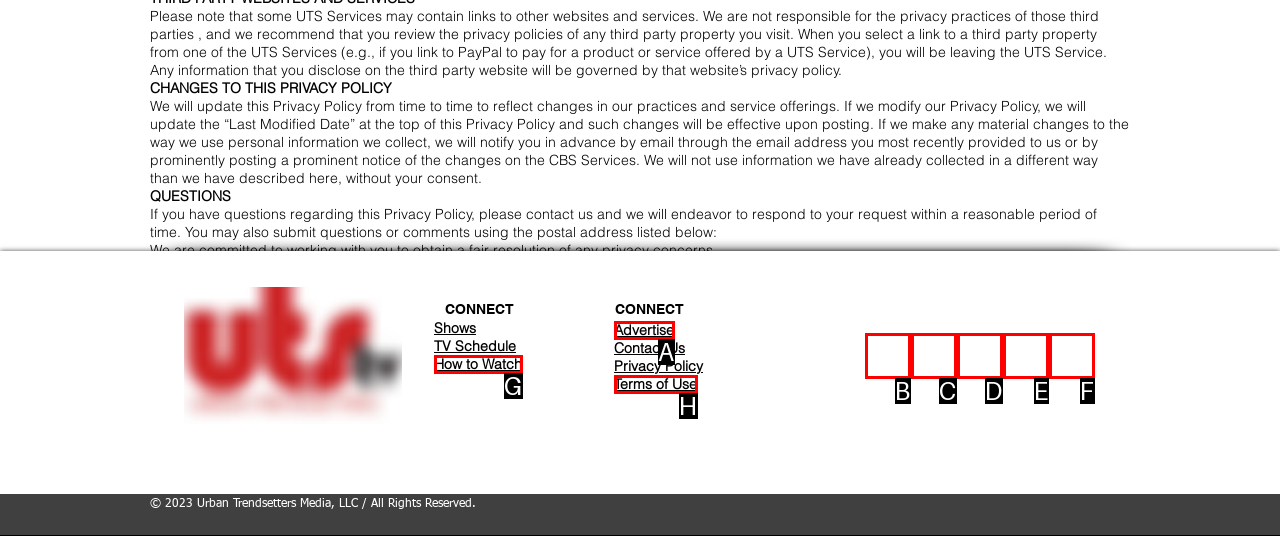From the given options, choose the HTML element that aligns with the description: How to Watch. Respond with the letter of the selected element.

G